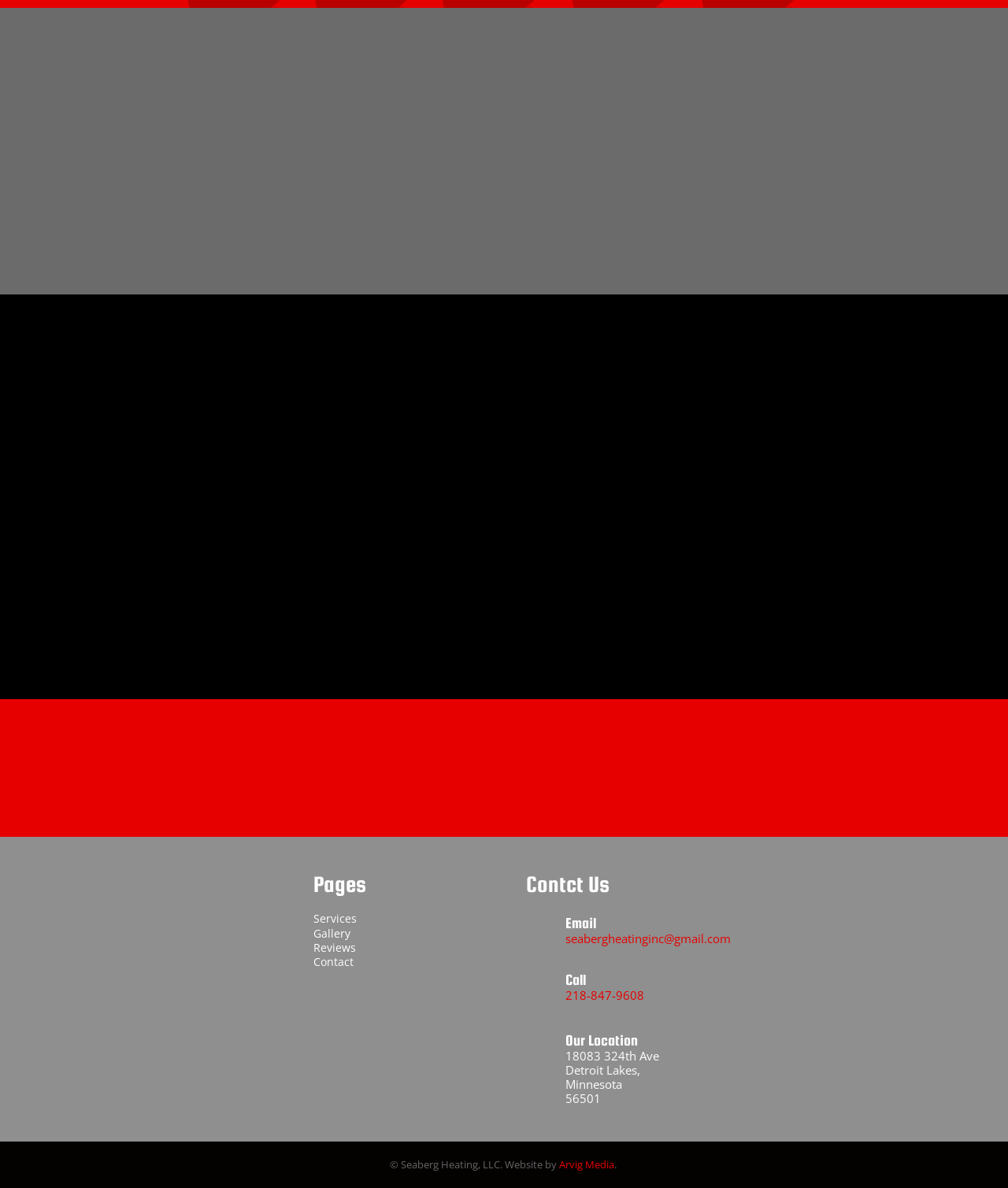What is the purpose of the company?
Answer the question with a single word or phrase by looking at the picture.

HVAC services